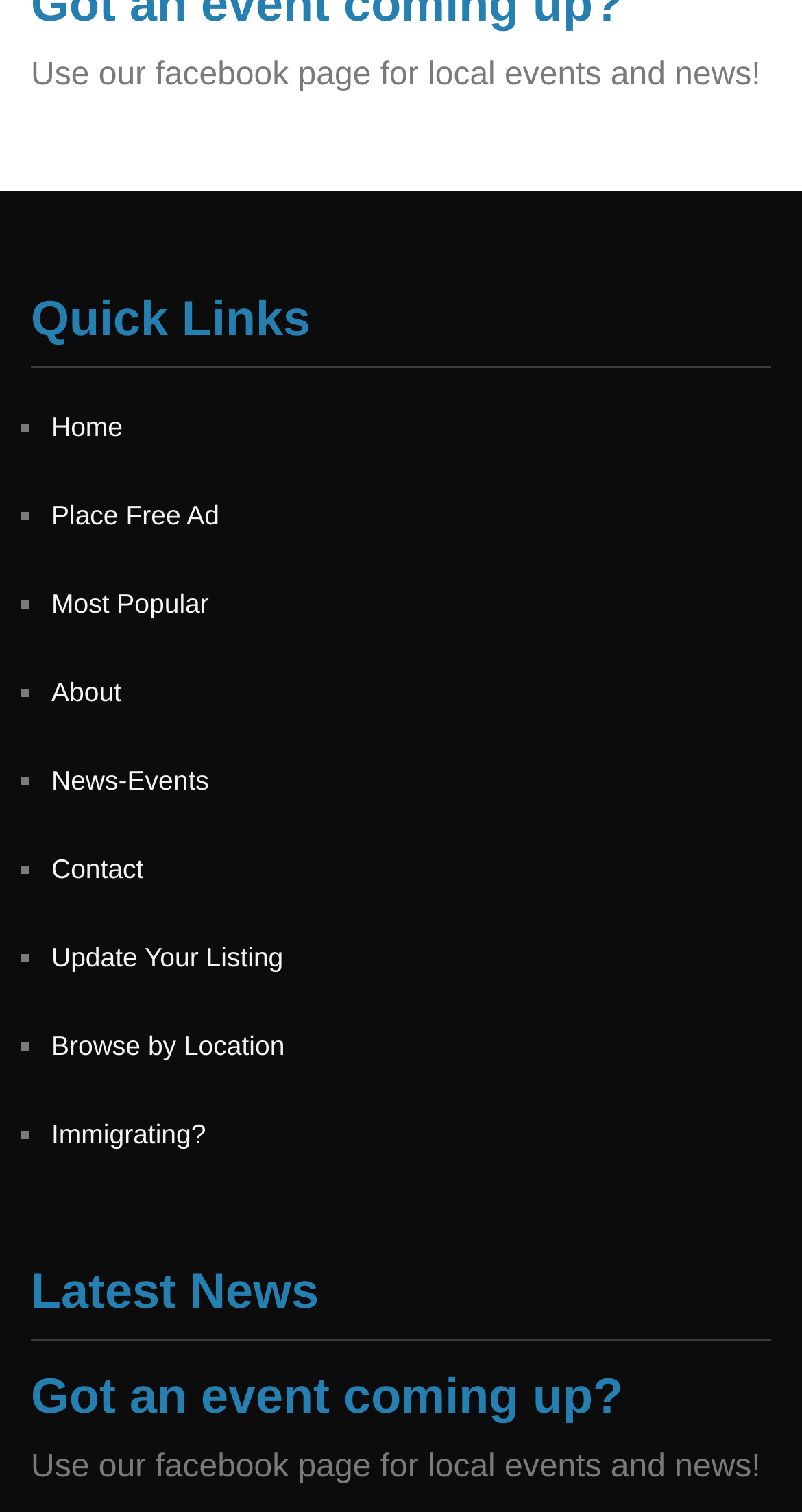Determine the bounding box coordinates for the element that should be clicked to follow this instruction: "Click on Home". The coordinates should be given as four float numbers between 0 and 1, in the format [left, top, right, bottom].

[0.064, 0.271, 0.153, 0.292]